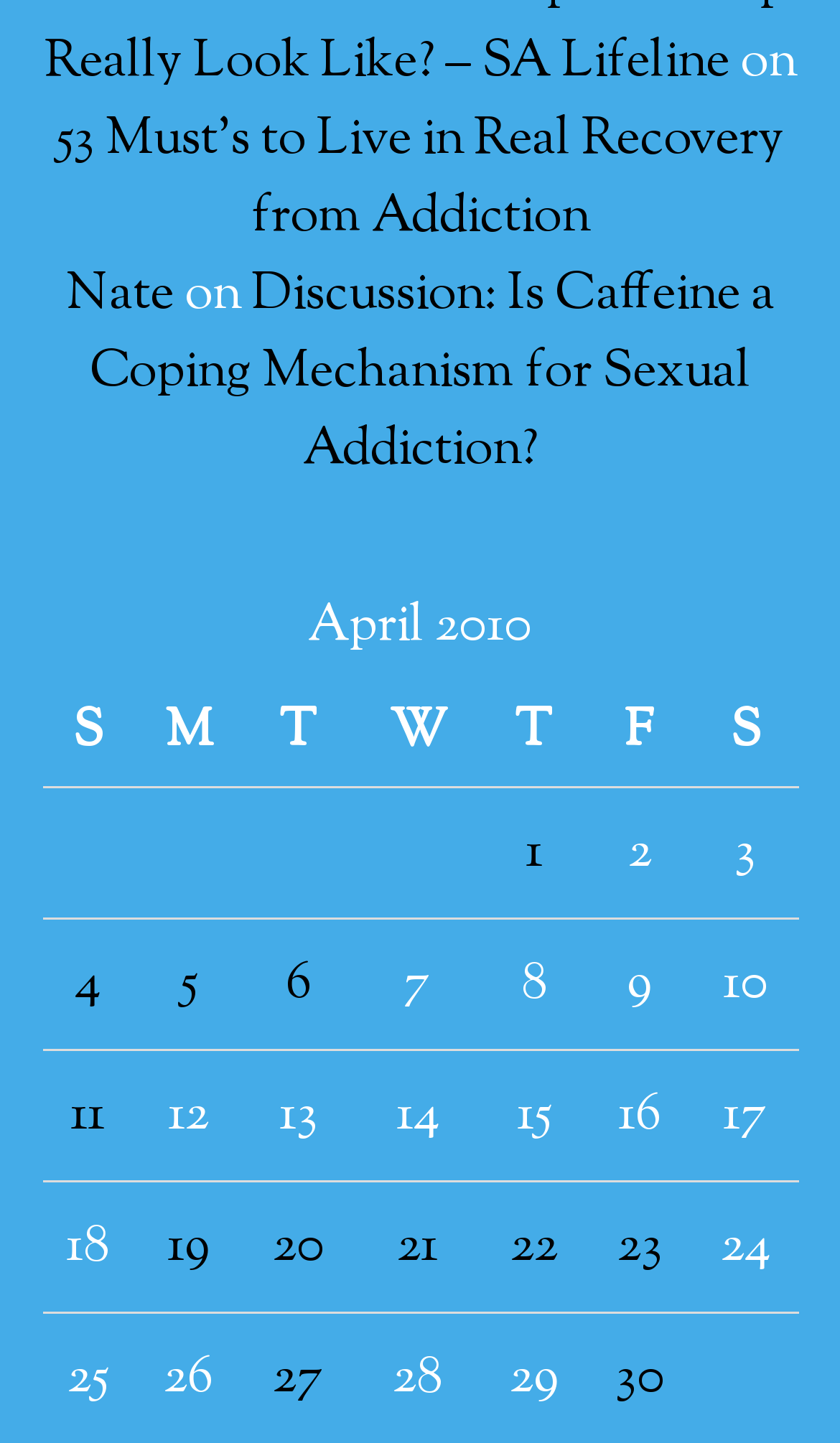Answer with a single word or phrase: 
What is the title of the first link?

53 Must’s to Live in Real Recovery from Addiction